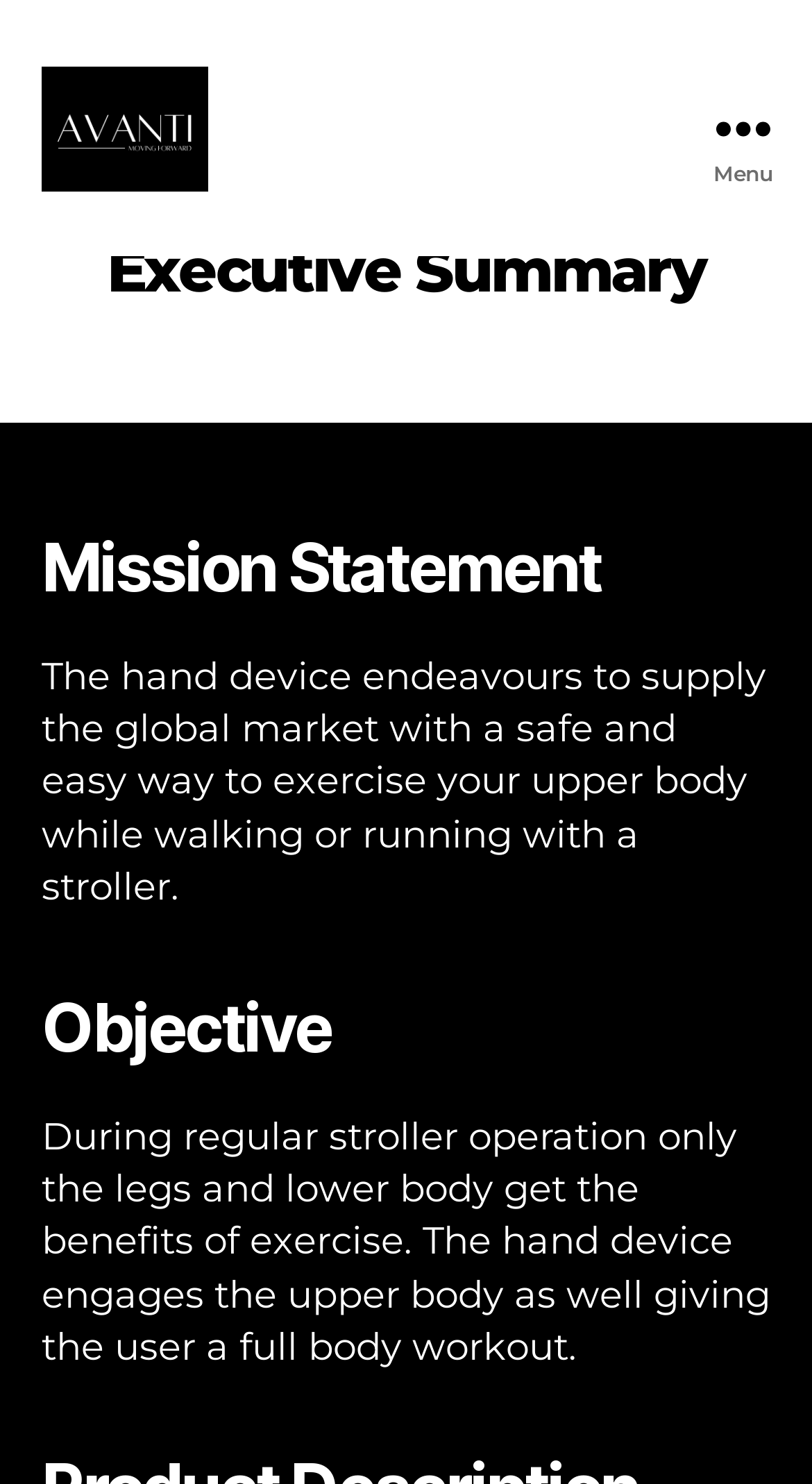Give the bounding box coordinates for the element described by: "Menu".

[0.831, 0.0, 1.0, 0.173]